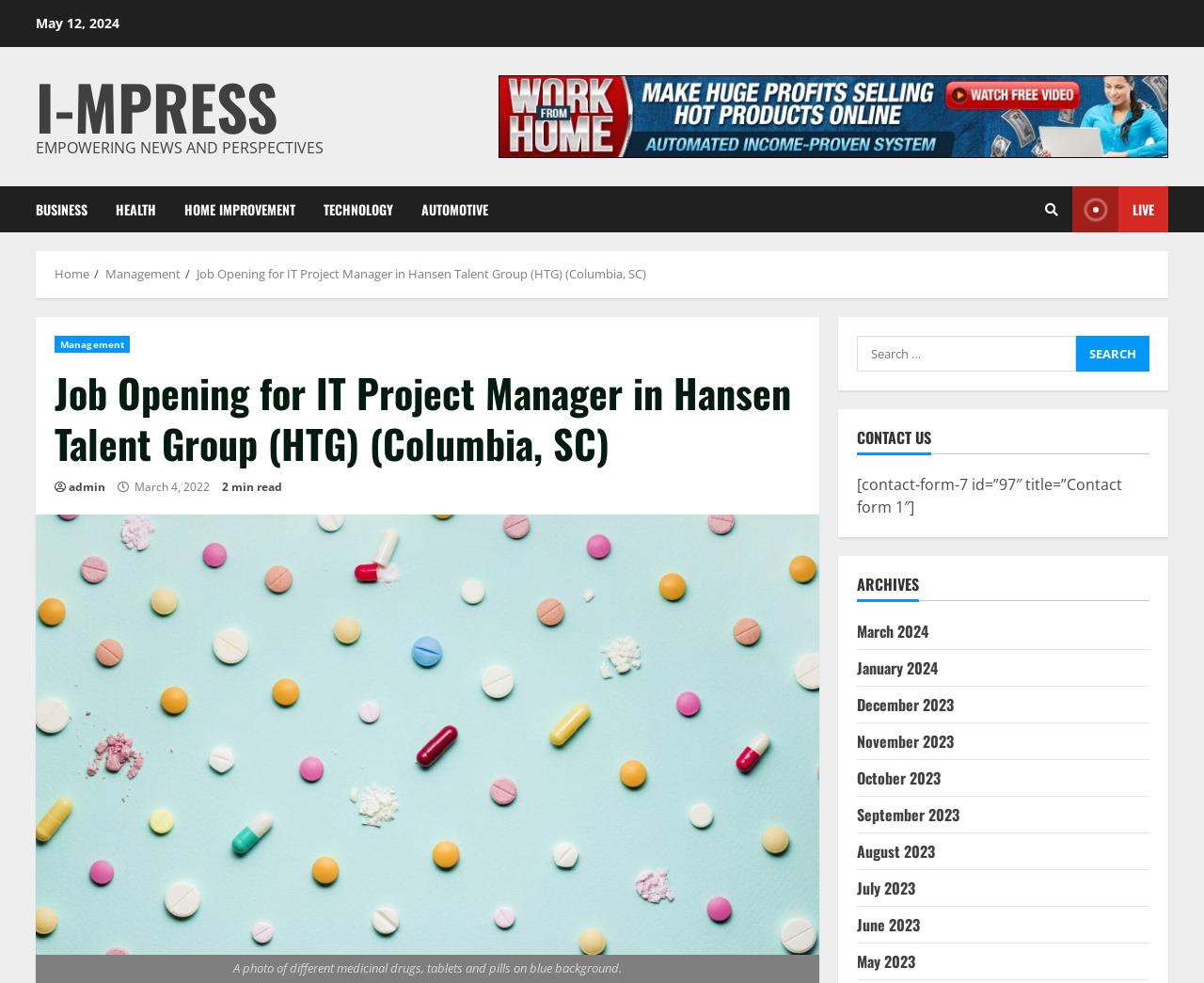How many categories are listed in the navigation menu?
Answer the question with a detailed explanation, including all necessary information.

I counted the number of links in the navigation menu, which are 'Home', 'Management', 'Job Opening for IT Project Manager in Hansen Talent Group (HTG) (Columbia, SC)', 'BUSINESS', 'HEALTH', 'HOME IMPROVEMENT', 'TECHNOLOGY', and 'AUTOMOTIVE'. There are 8 categories in total.